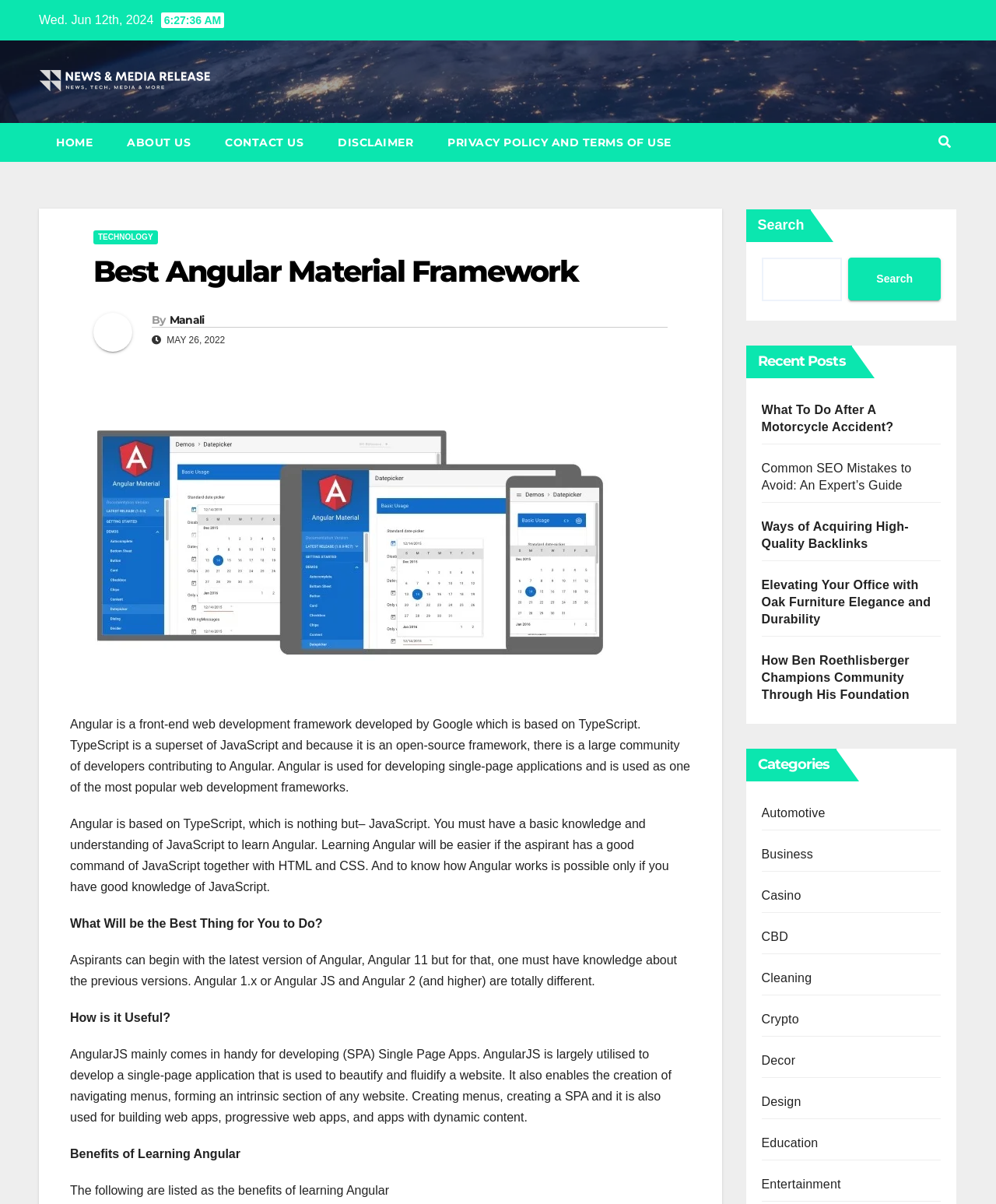What is the purpose of AngularJS?
Relying on the image, give a concise answer in one word or a brief phrase.

Developing single-page applications